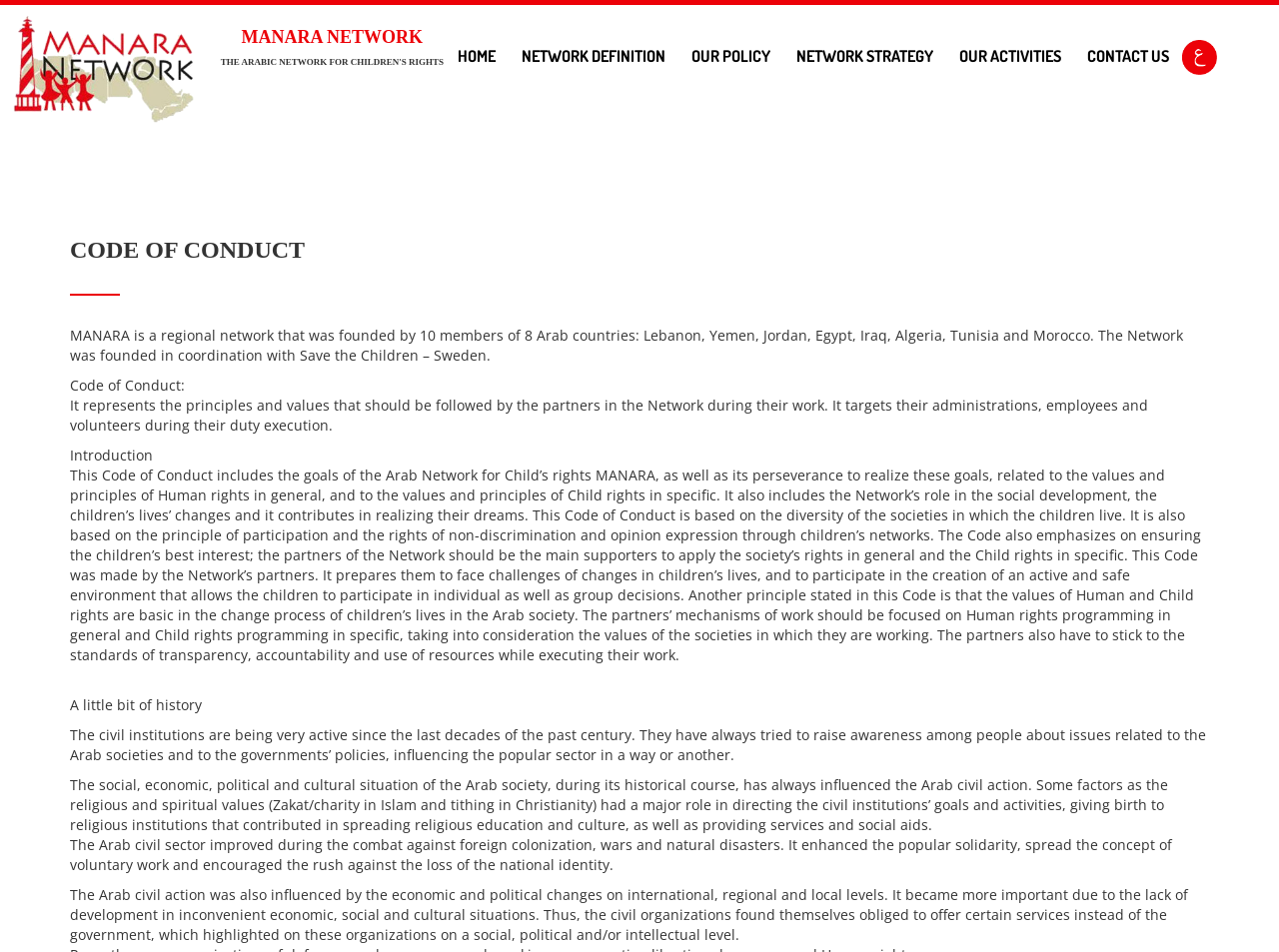Provide your answer in a single word or phrase: 
What is the role of the network in social development?

To contribute to children's lives' changes